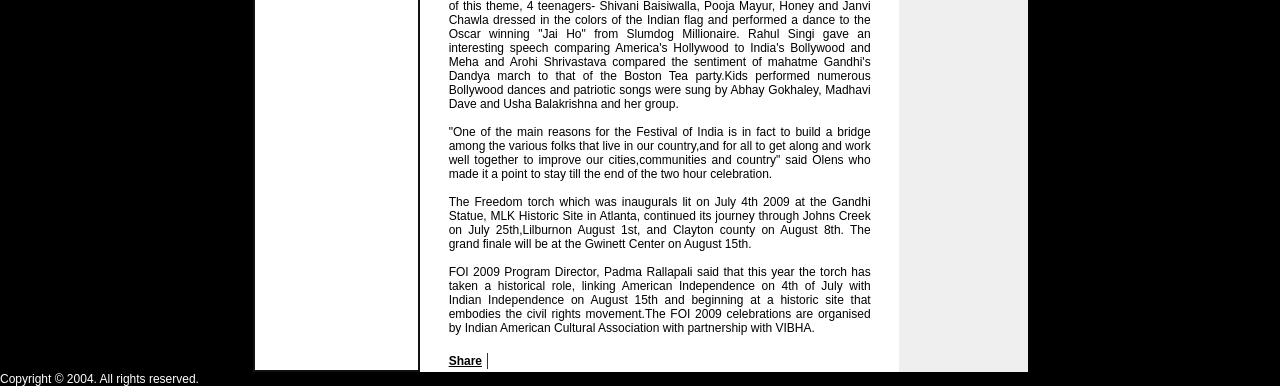Find the bounding box coordinates for the HTML element specified by: "Share".

[0.351, 0.917, 0.377, 0.953]